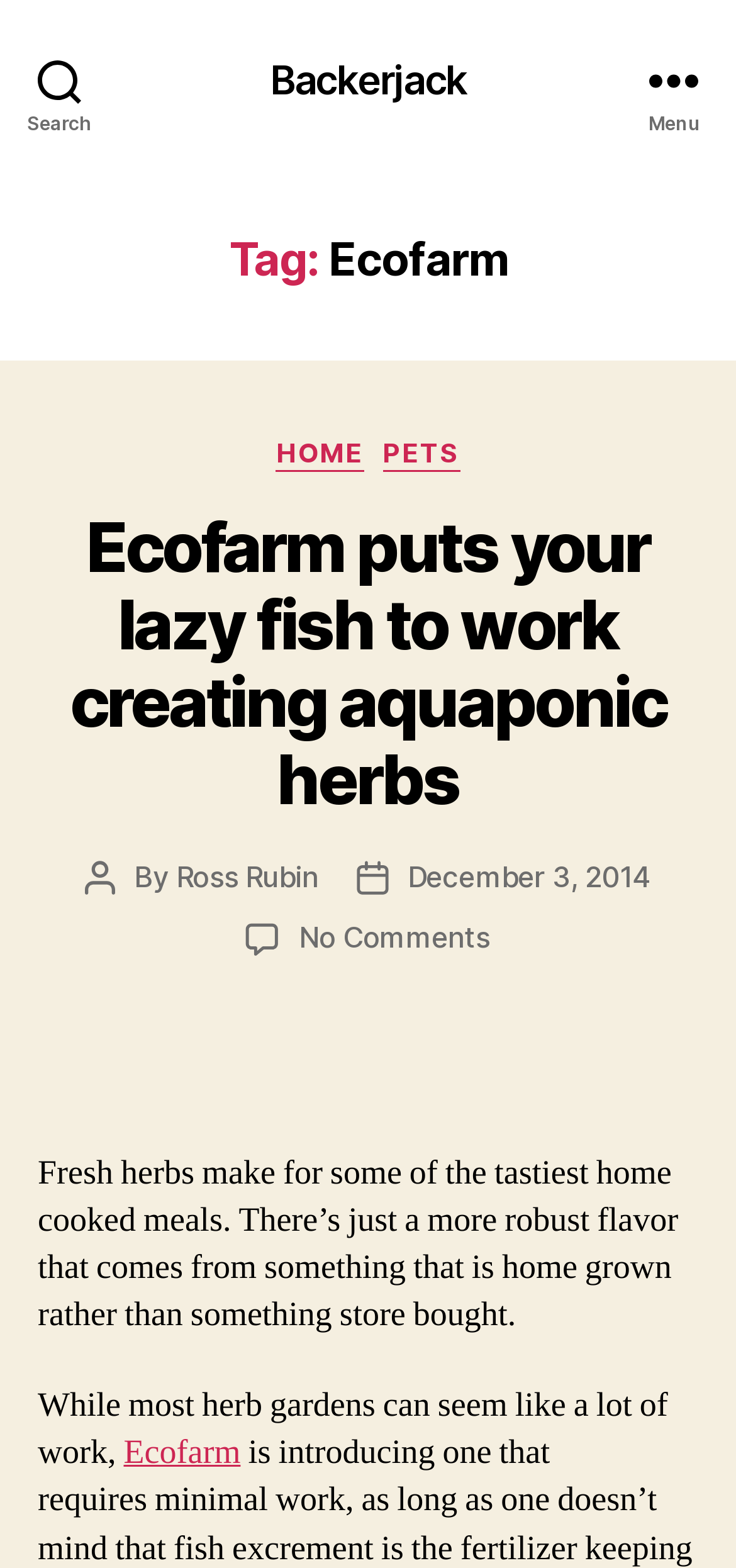Can you pinpoint the bounding box coordinates for the clickable element required for this instruction: "Open the menu"? The coordinates should be four float numbers between 0 and 1, i.e., [left, top, right, bottom].

[0.831, 0.0, 1.0, 0.101]